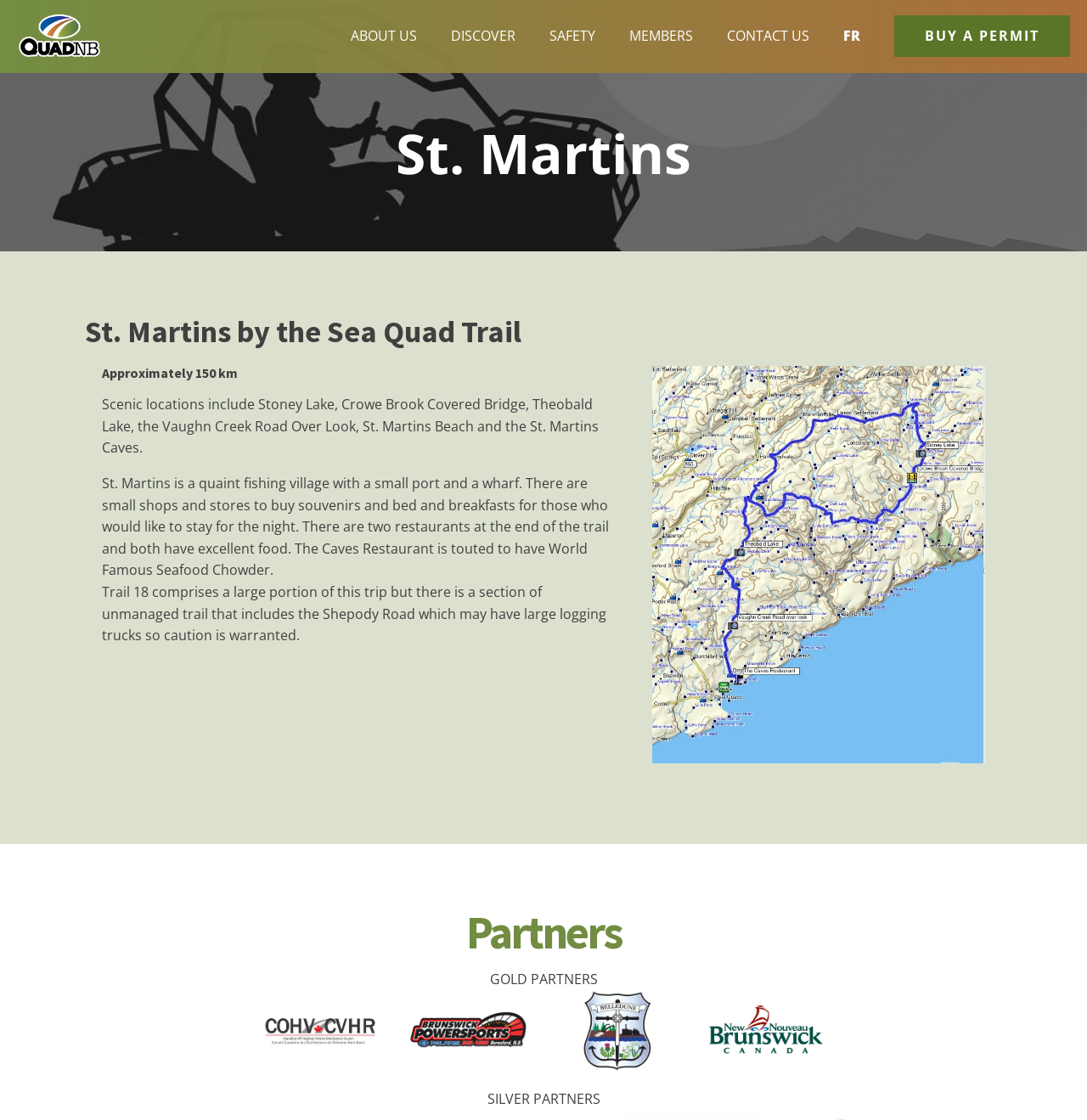Please provide the bounding box coordinates for the element that needs to be clicked to perform the instruction: "View the larger image". The coordinates must consist of four float numbers between 0 and 1, formatted as [left, top, right, bottom].

[0.6, 0.326, 0.906, 0.682]